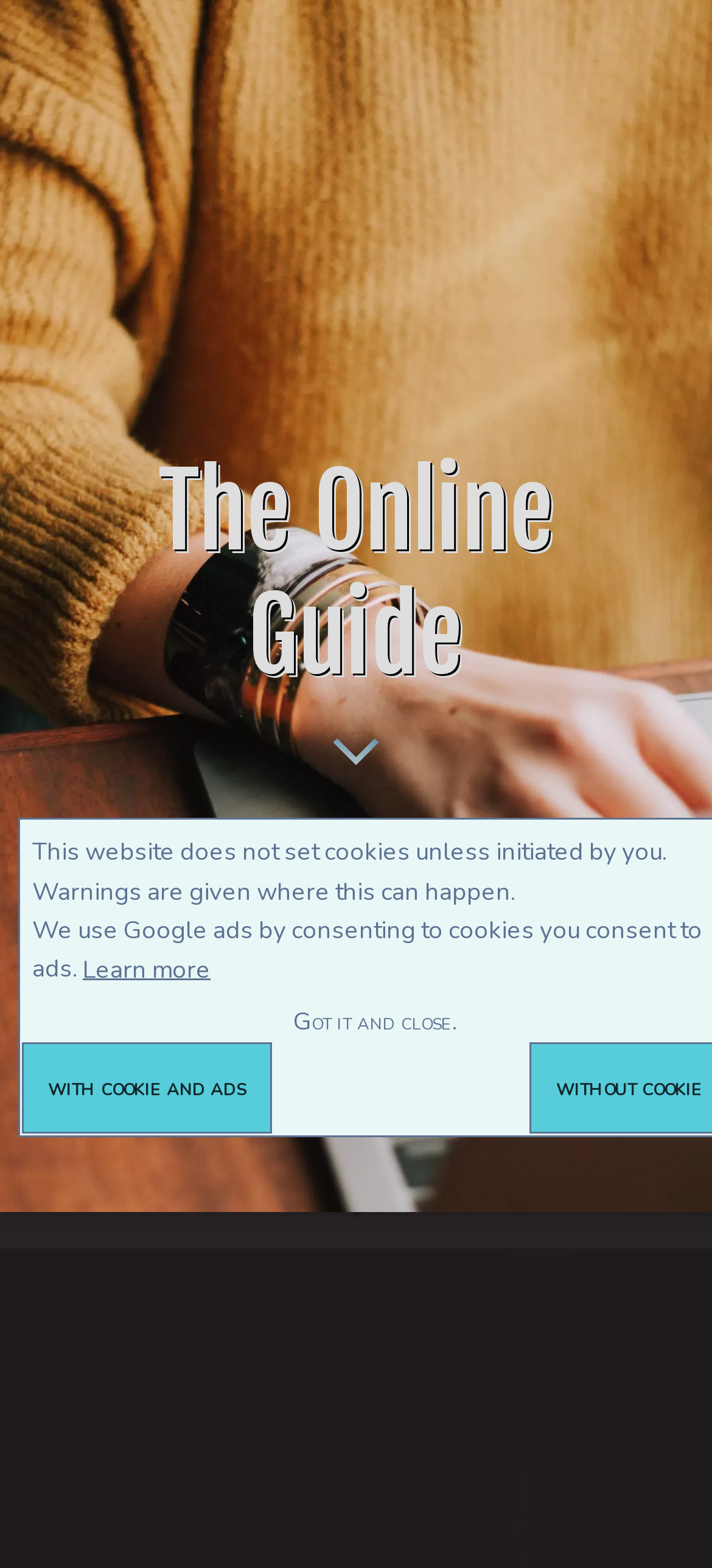Kindly determine the bounding box coordinates of the area that needs to be clicked to fulfill this instruction: "Scroll down to read more".

[0.436, 0.468, 0.564, 0.527]